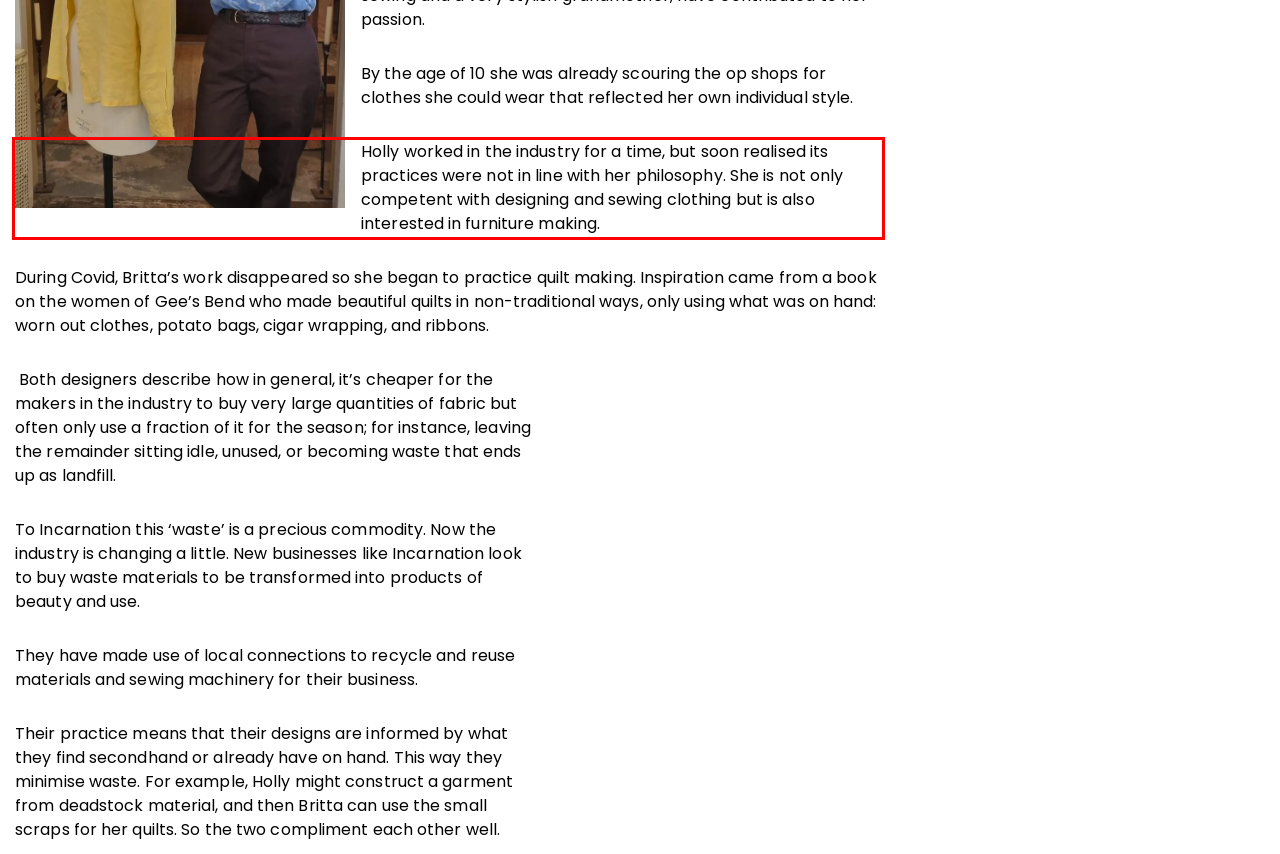From the screenshot of the webpage, locate the red bounding box and extract the text contained within that area.

Holly worked in the industry for a time, but soon realised its practices were not in line with her philosophy. She is not only competent with designing and sewing clothing but is also interested in furniture making.